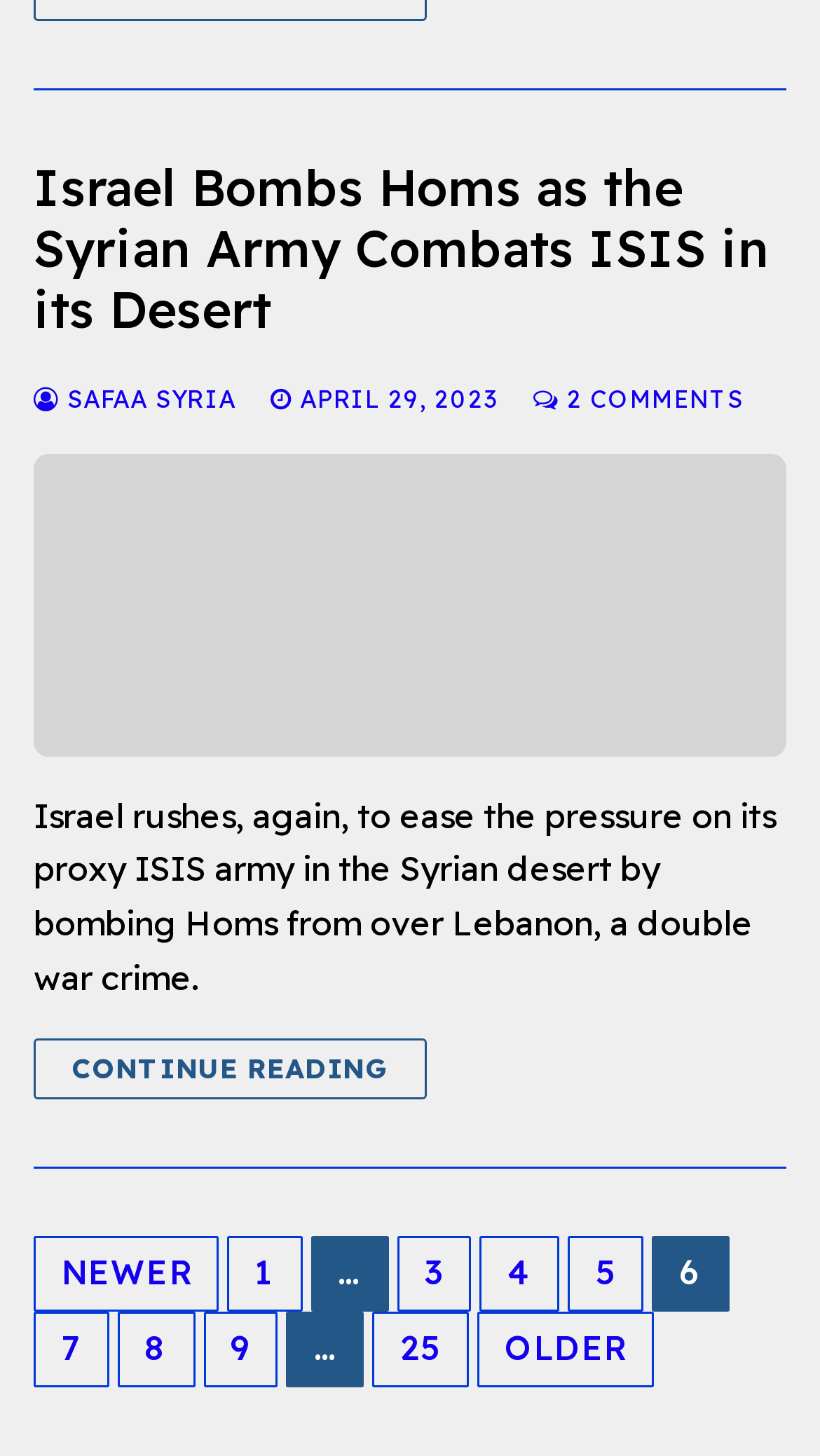Could you indicate the bounding box coordinates of the region to click in order to complete this instruction: "View comments".

[0.65, 0.262, 0.906, 0.284]